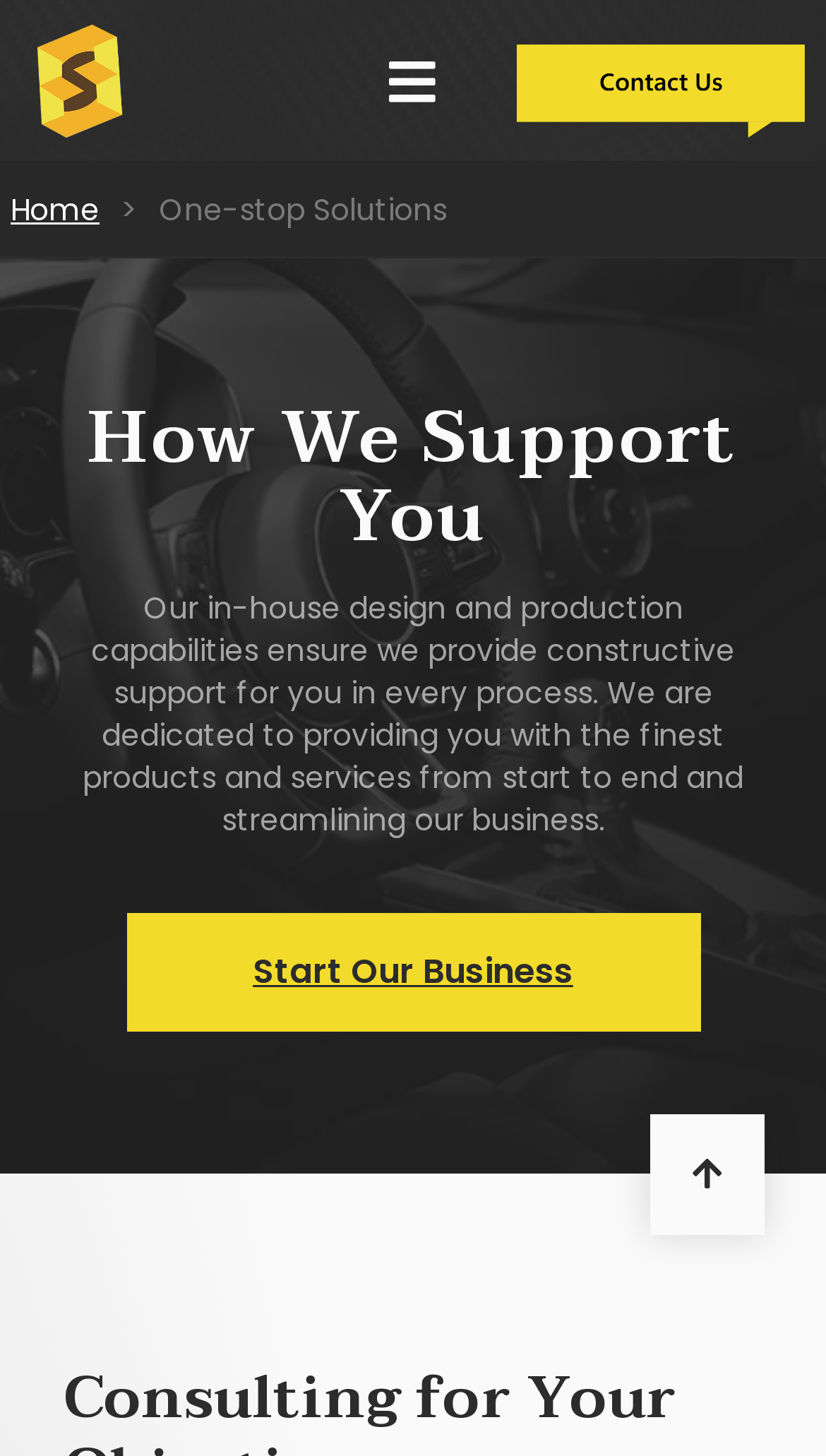Answer the following inquiry with a single word or phrase:
What is the call-to-action on the webpage?

Start Our Business